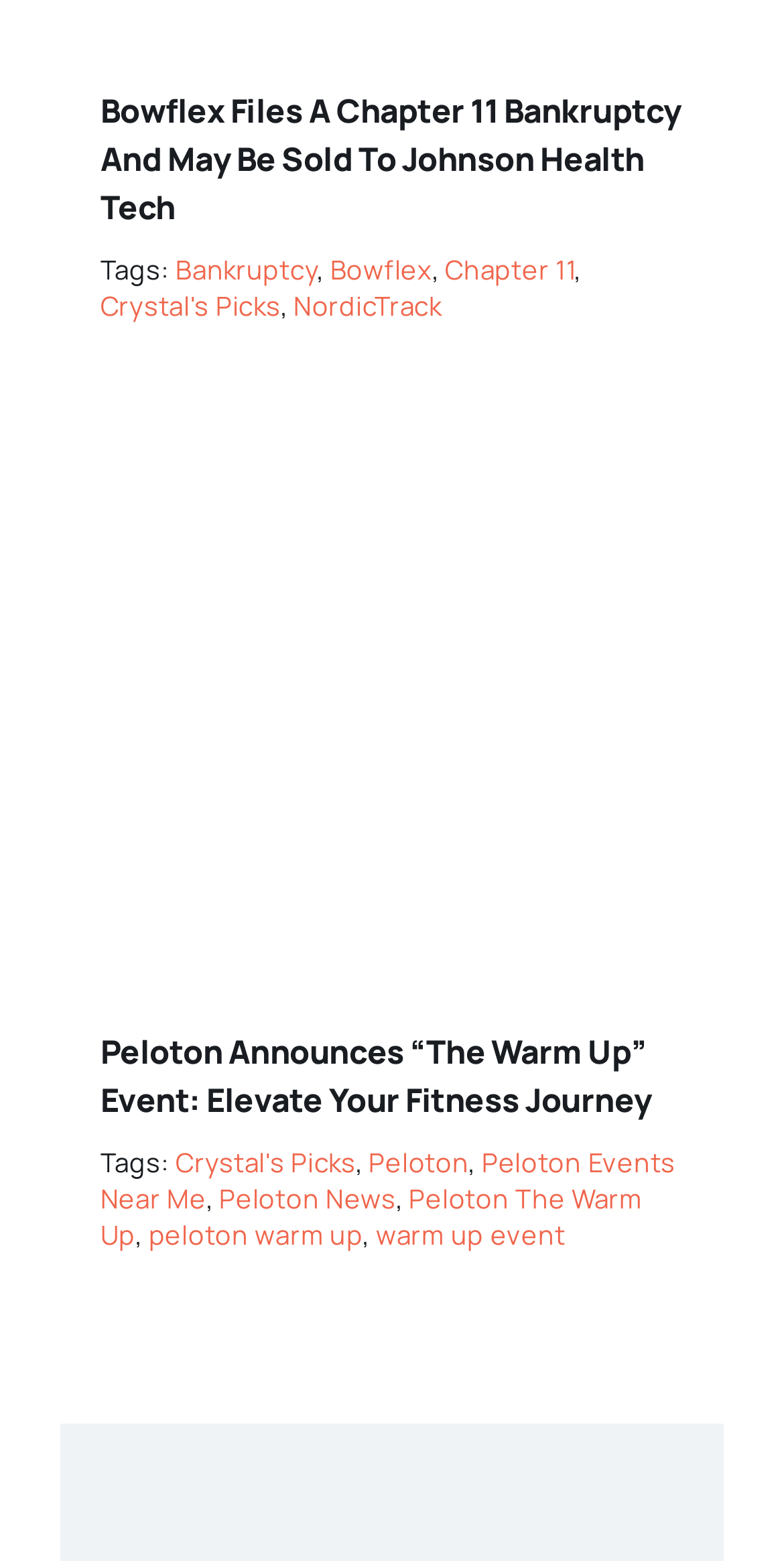Pinpoint the bounding box coordinates of the clickable area necessary to execute the following instruction: "Check out Crystal's Picks". The coordinates should be given as four float numbers between 0 and 1, namely [left, top, right, bottom].

[0.128, 0.184, 0.358, 0.207]